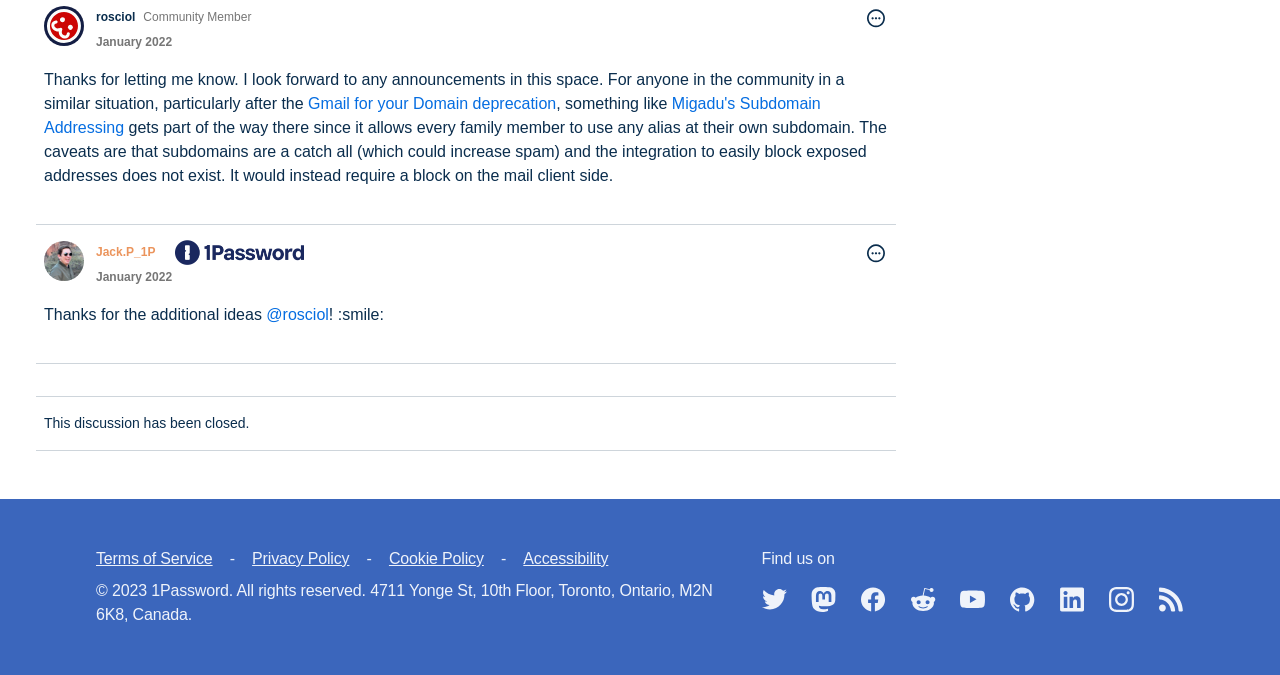What is the company name mentioned in the footer?
Use the image to answer the question with a single word or phrase.

1Password